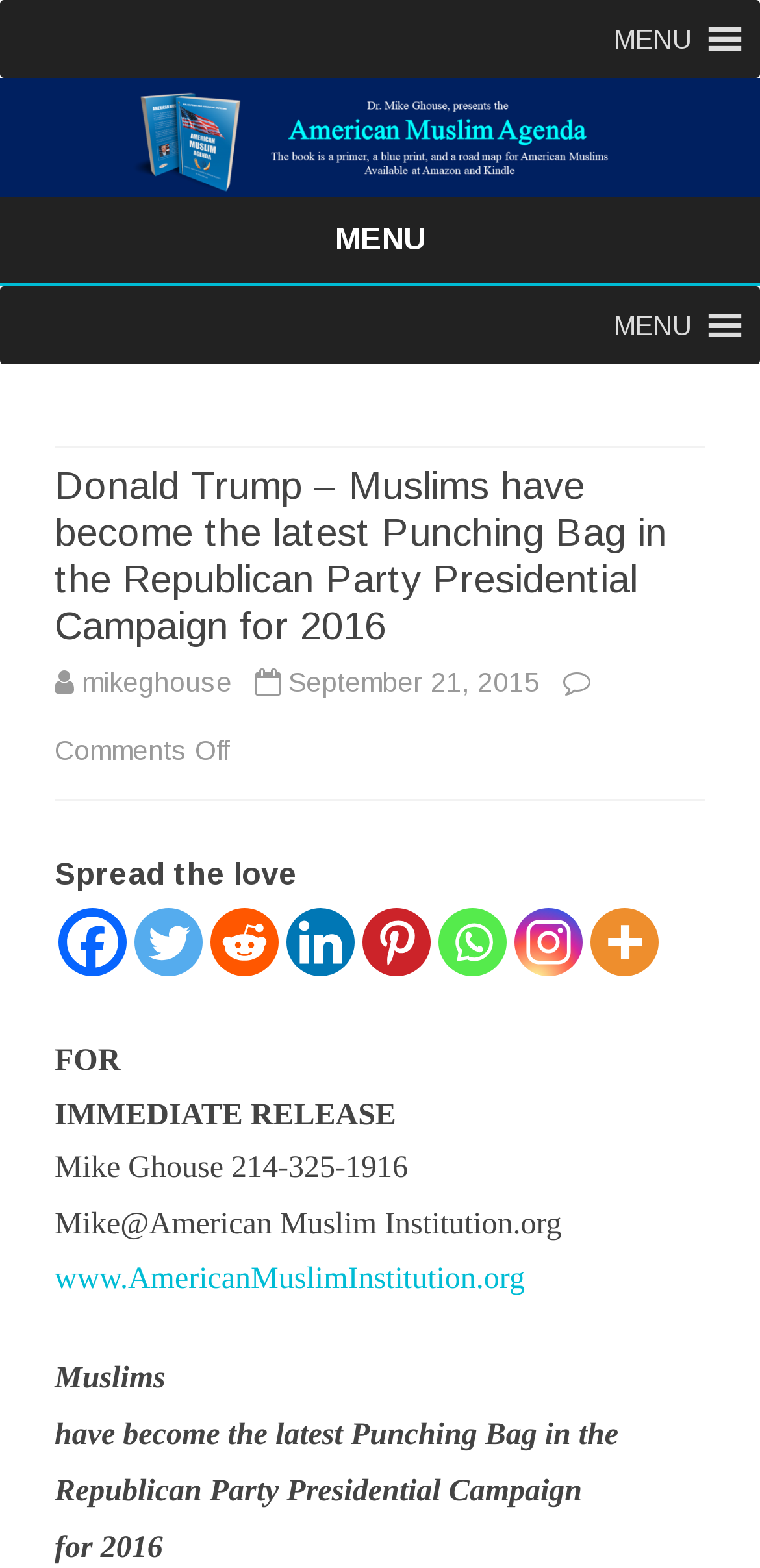Analyze and describe the webpage in a detailed narrative.

This webpage appears to be an article or blog post about Donald Trump and Muslims in the Republican Party Presidential Campaign for 2016. At the top of the page, there is a menu button on the right side, accompanied by a link to "American Muslim Agenda" with an associated image. Below this, there is a link to "Skip to content".

The main content of the page is divided into sections. The first section has a heading that matches the title of the webpage, followed by the author's name, "mikeghouse", and the date "September 21, 2015". There is also a "Comments Off" label.

Below this, there are social media links to share the content, including Facebook, Twitter, Reddit, and others. These links are arranged horizontally across the page.

The next section appears to be a press release, with a heading "FOR IMMEDIATE RELEASE" and contact information for Mike Ghouse, including a phone number and email address. There is also a link to the website "www.AmericanMuslimInstitution.org".

The final section of the page contains the main article text, which discusses how Muslims have become the latest target in the Republican Party Presidential Campaign for 2016. The text is divided into paragraphs, with the main topic sentence broken up into three separate lines.